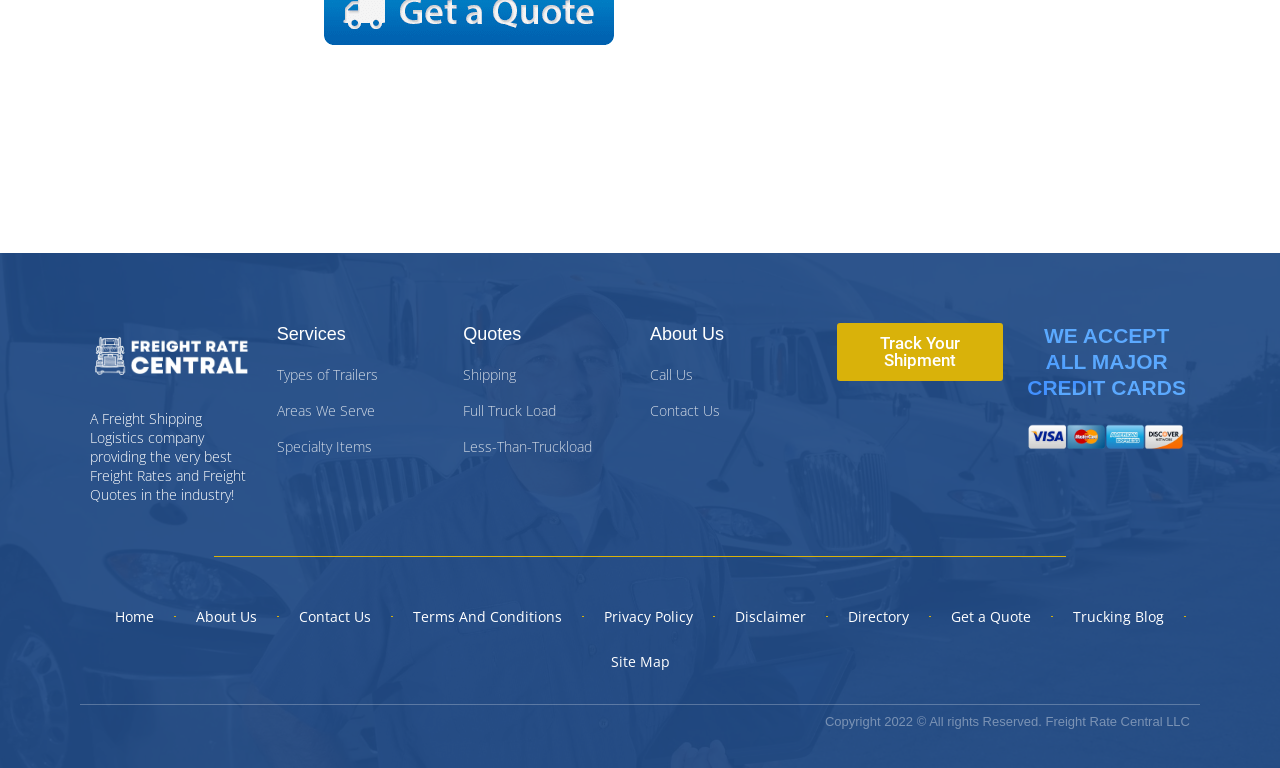Reply to the question with a single word or phrase:
What is the name of the logistics company?

Freight Rate Central